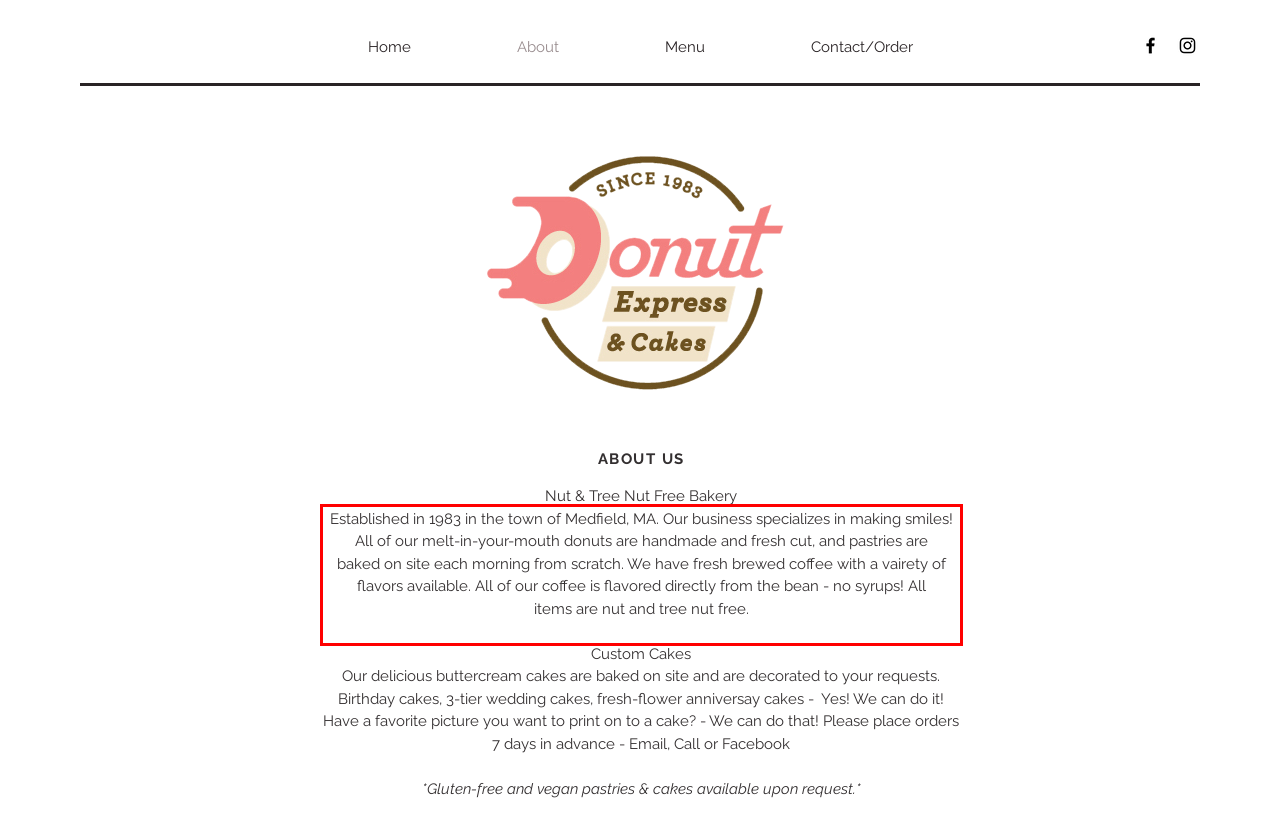Please examine the webpage screenshot containing a red bounding box and use OCR to recognize and output the text inside the red bounding box.

Established in 1983 in the town of Medfield, MA. Our business specializes in making smiles! All of our melt-in-your-mouth donuts are handmade and fresh cut, and pastries are baked on site each morning from scratch. We have fresh brewed coffee with a vairety of flavors available. All of our coffee is flavored directly from the bean - no syrups! All items are nut and tree nut free.